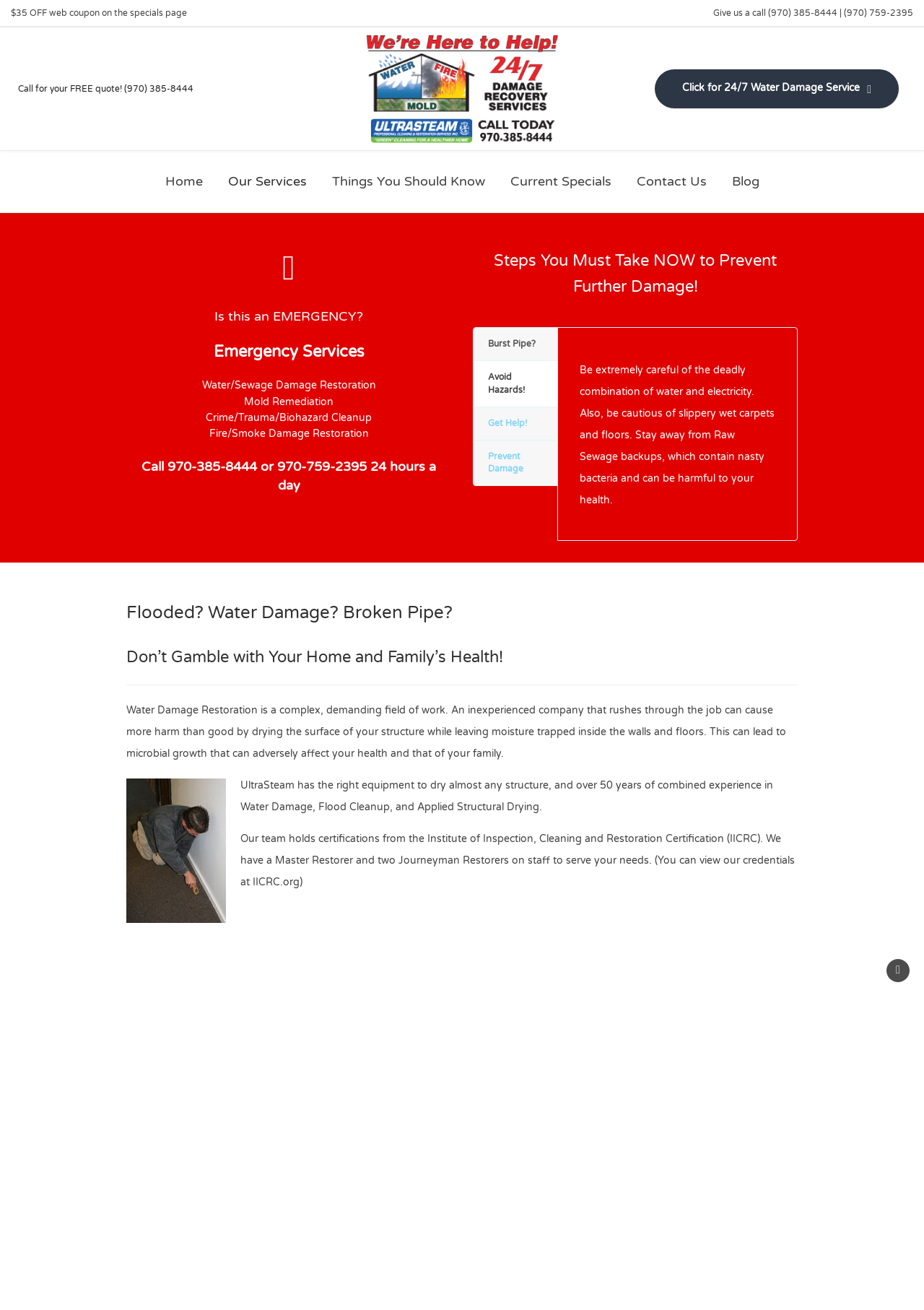Given the webpage screenshot and the description, determine the bounding box coordinates (top-left x, top-left y, bottom-right x, bottom-right y) that define the location of the UI element matching this description: alt="Ultrasteam Cleaning & Restoration"

[0.345, 0.021, 0.655, 0.115]